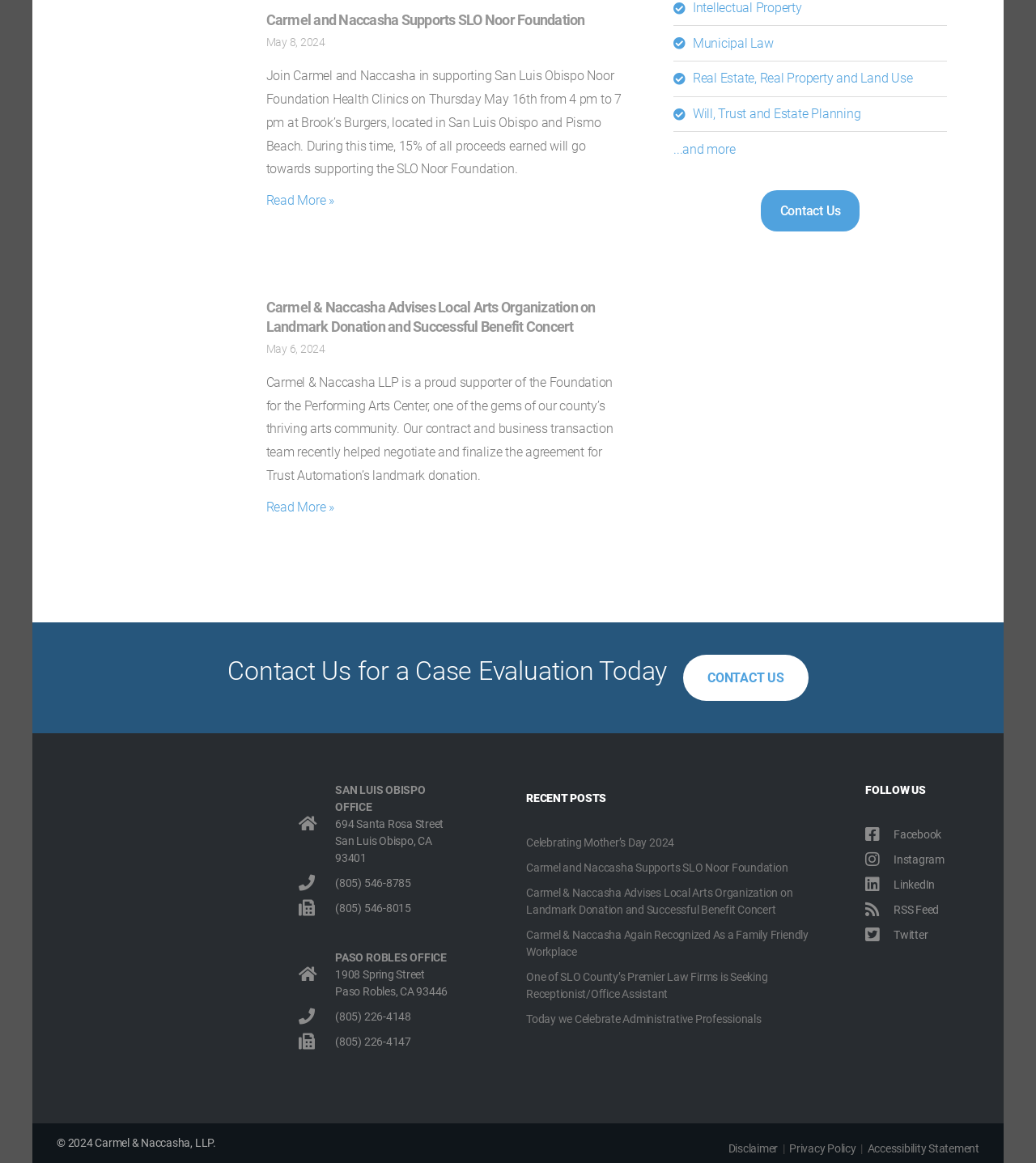Respond with a single word or short phrase to the following question: 
What is the address of the Paso Robles office?

1908 Spring Street